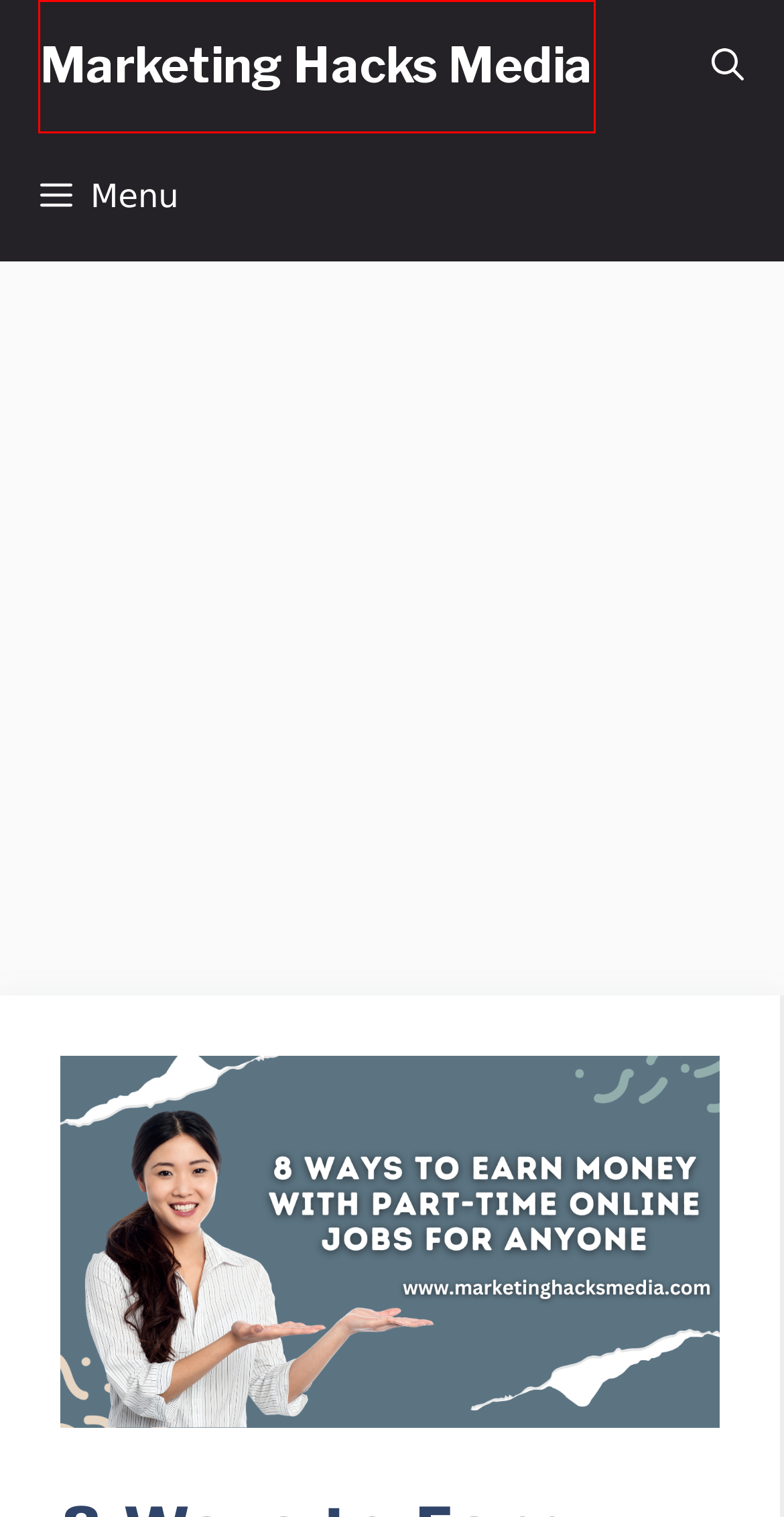You are given a webpage screenshot where a red bounding box highlights an element. Determine the most fitting webpage description for the new page that loads after clicking the element within the red bounding box. Here are the candidates:
A. cpa marketing training Archives – Marketing Hacks Media
B. Marketing Hacks Media – Learn Affiliate Marketing With Marketing Hacks Media
C. Contact Us – Marketing Hacks Media
D. make money online Archives – Marketing Hacks Media
E. Secret 7 Ways to Make $100 Every Day Online For Free – Marketing Hacks Media
F. affiliate marketing training Archives – Marketing Hacks Media
G. digital marketing Archives – Marketing Hacks Media
H. How to Start an Online Business and Make $2000 Every Month [Worldwide] – Marketing Hacks Media

B